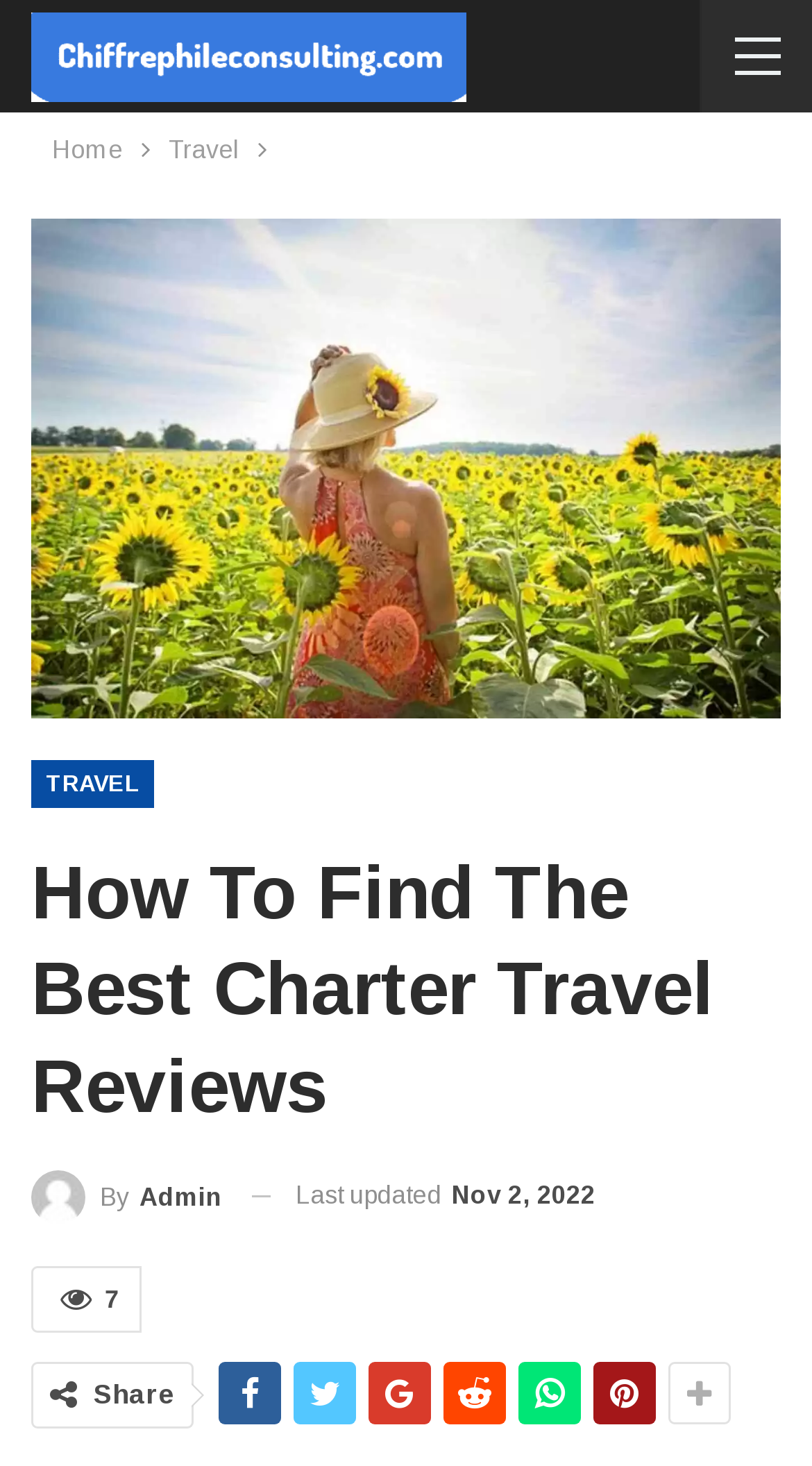What is the category of the current article?
Based on the image, provide your answer in one word or phrase.

Travel